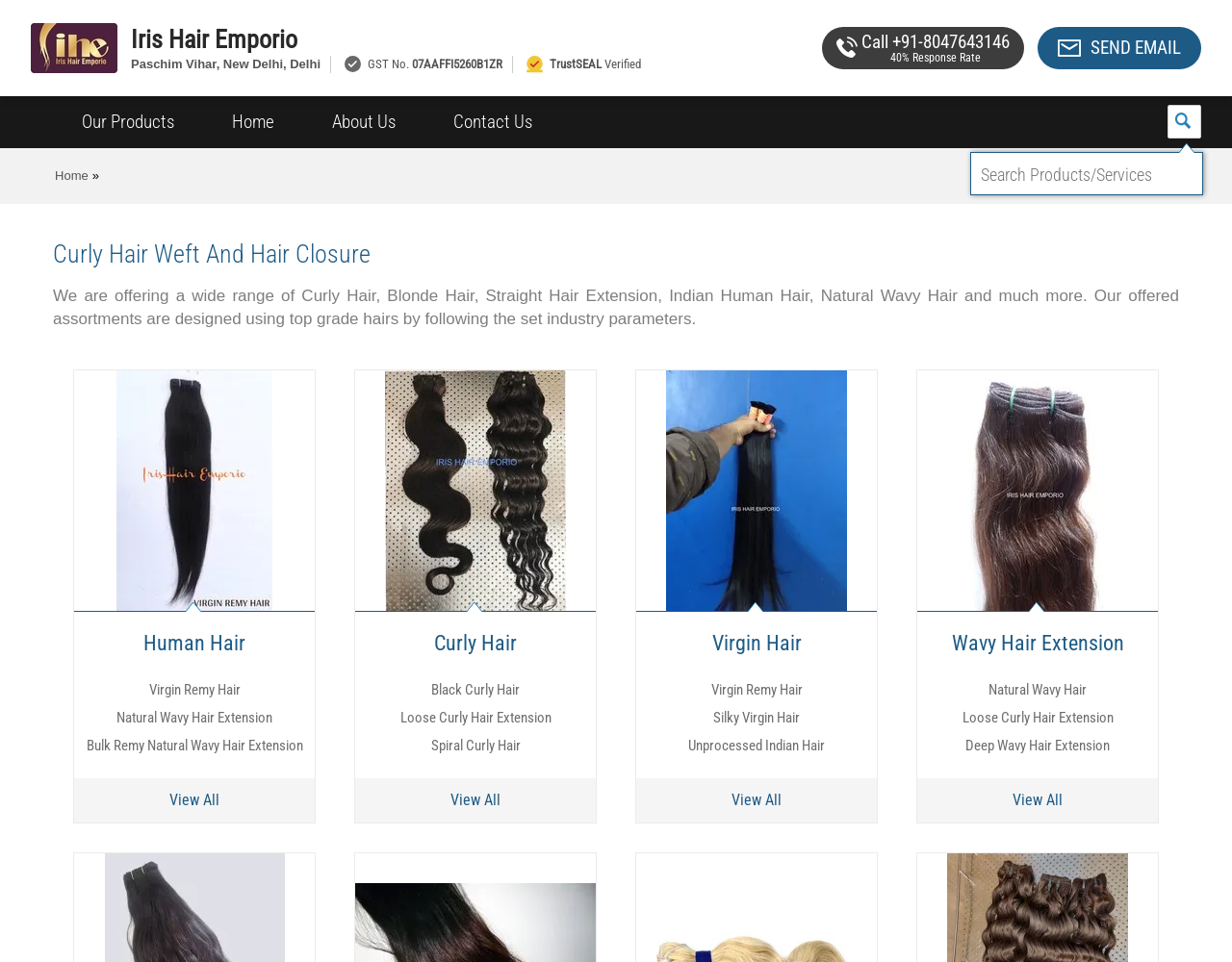Please provide a one-word or short phrase answer to the question:
What is the response rate of Iris Hair Emporio?

40% Response Rate